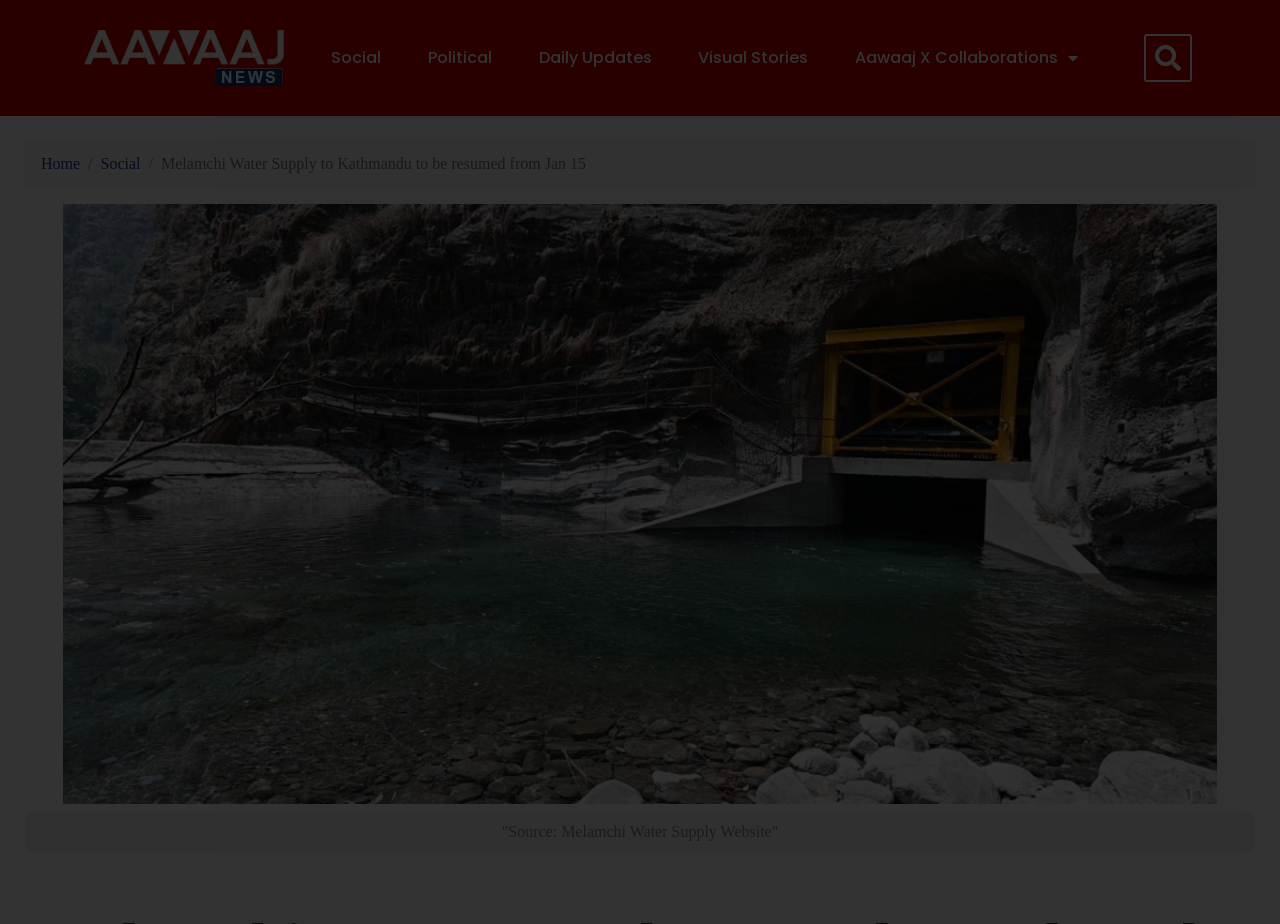What are the main categories on this website?
Based on the image, give a one-word or short phrase answer.

Social, Political, Daily Updates